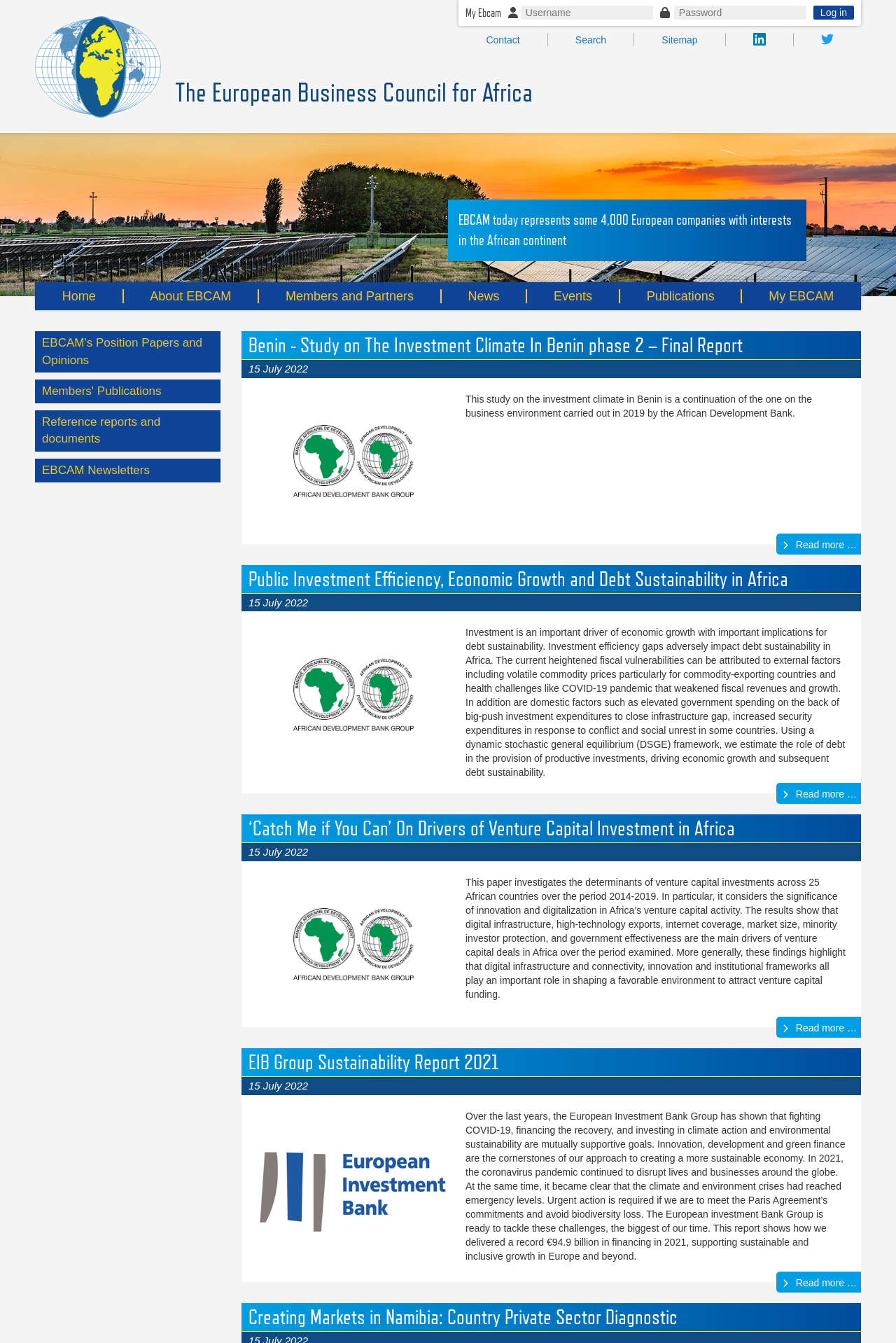What type of reports are available on this website?
From the image, provide a succinct answer in one word or a short phrase.

Reference reports and documents